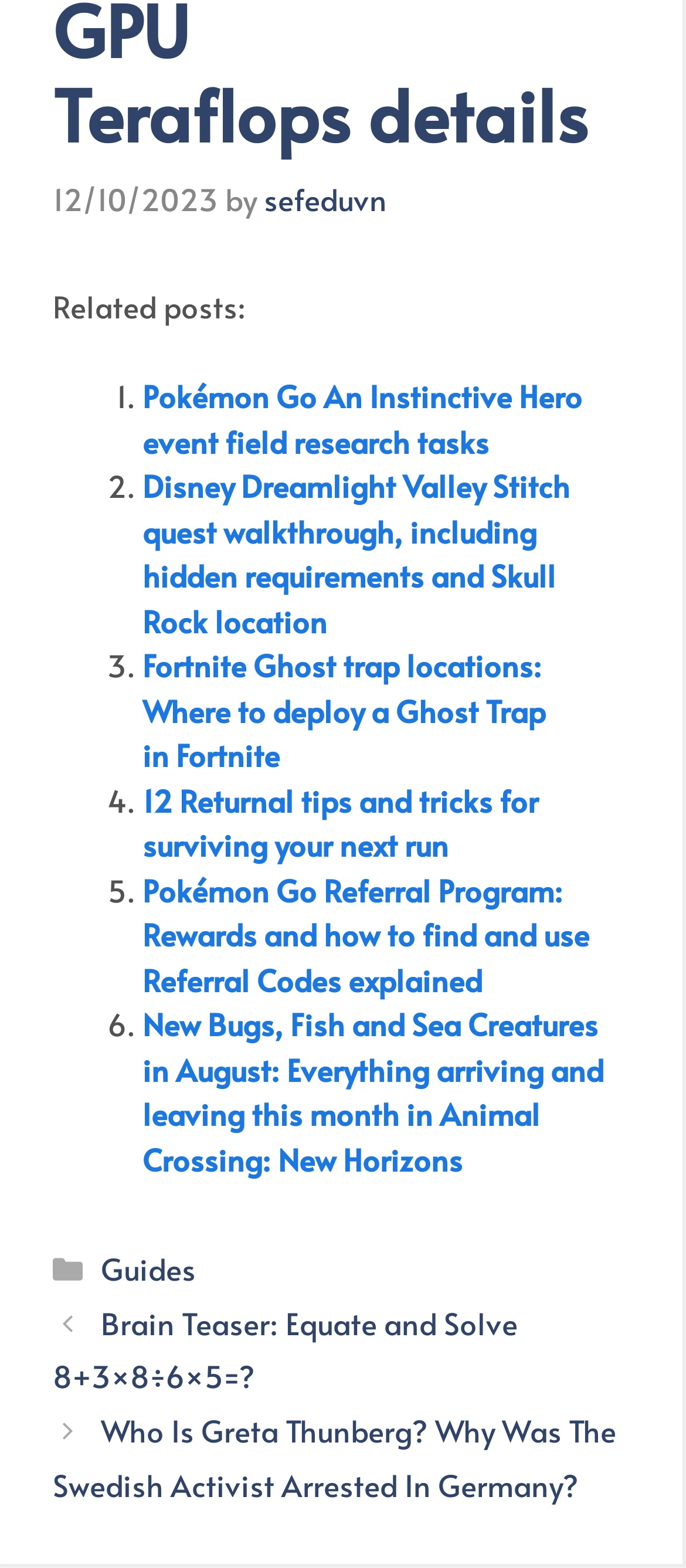Given the element description: "Guides", predict the bounding box coordinates of this UI element. The coordinates must be four float numbers between 0 and 1, given as [left, top, right, bottom].

[0.147, 0.796, 0.285, 0.823]